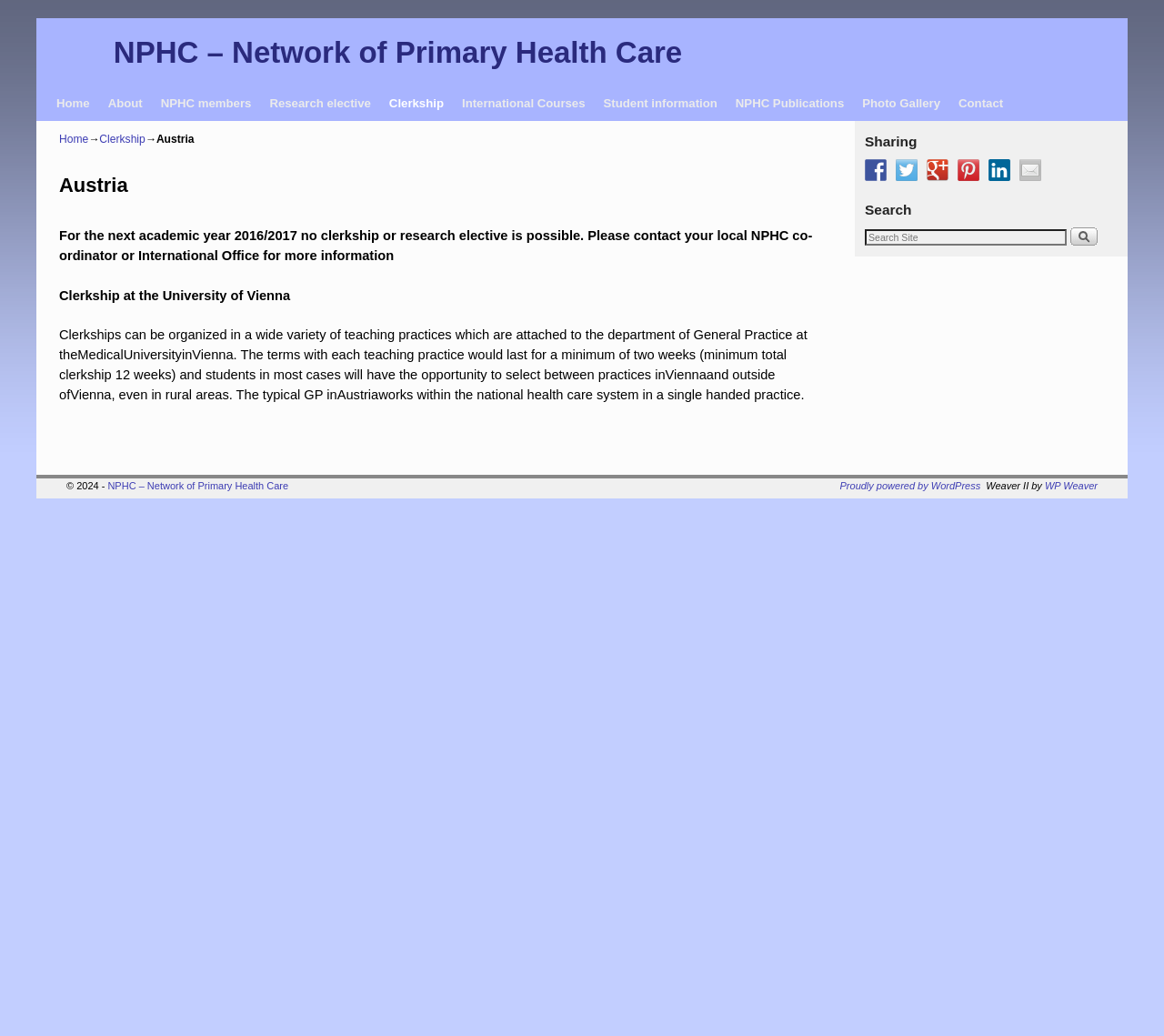Please provide a one-word or phrase answer to the question: 
What is the purpose of the clerkship?

To organize teaching practices